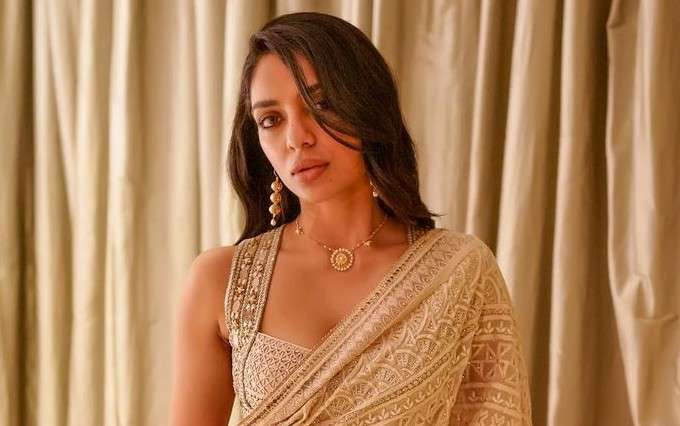What is the background of the image?
Please give a detailed and elaborate explanation in response to the question.

According to the caption, Sobhita is posing gracefully amidst a backdrop of plush, muted drapery, which creates a sense of elegance and poise in the image.